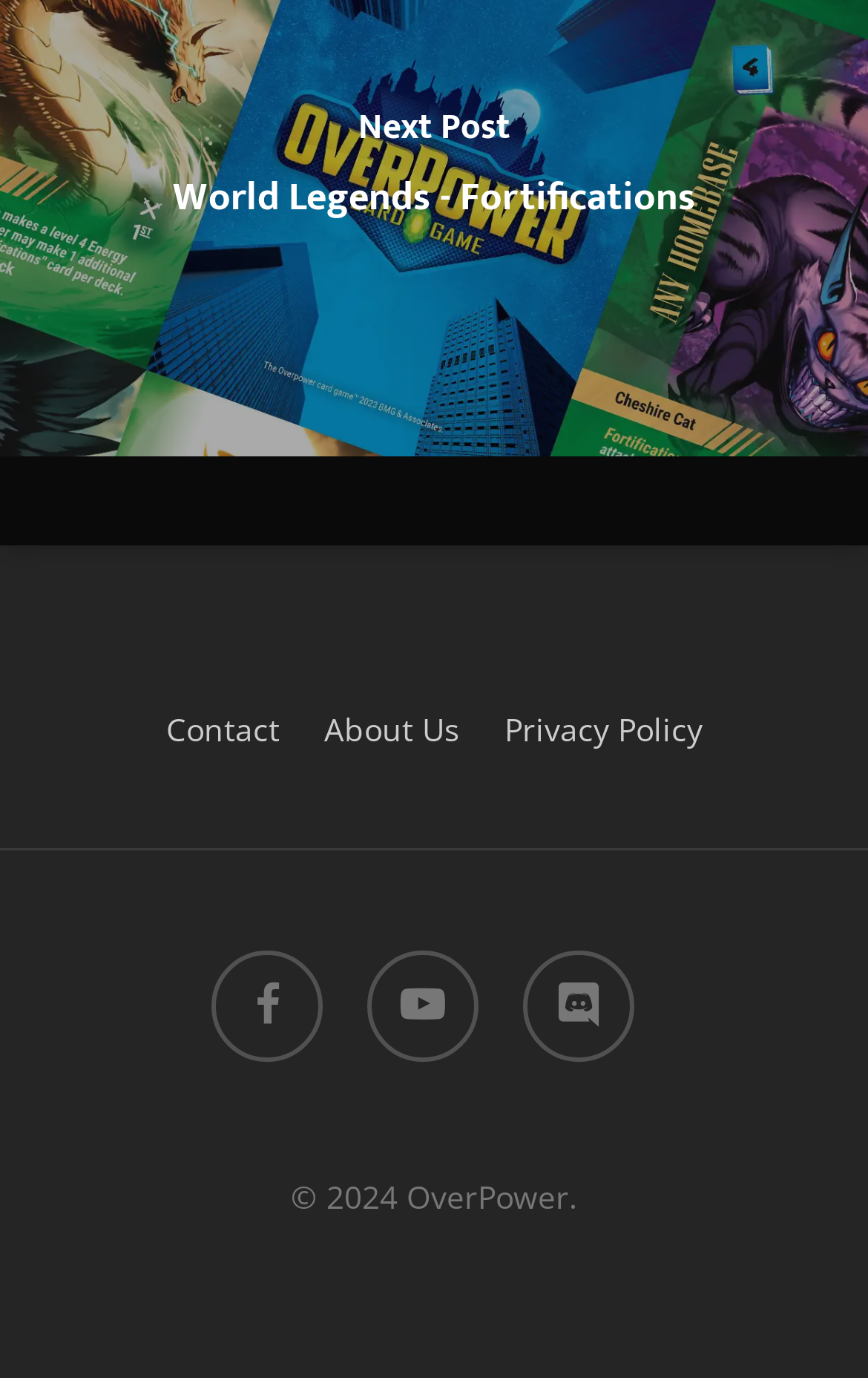What is the copyright year?
Answer with a single word or short phrase according to what you see in the image.

2024